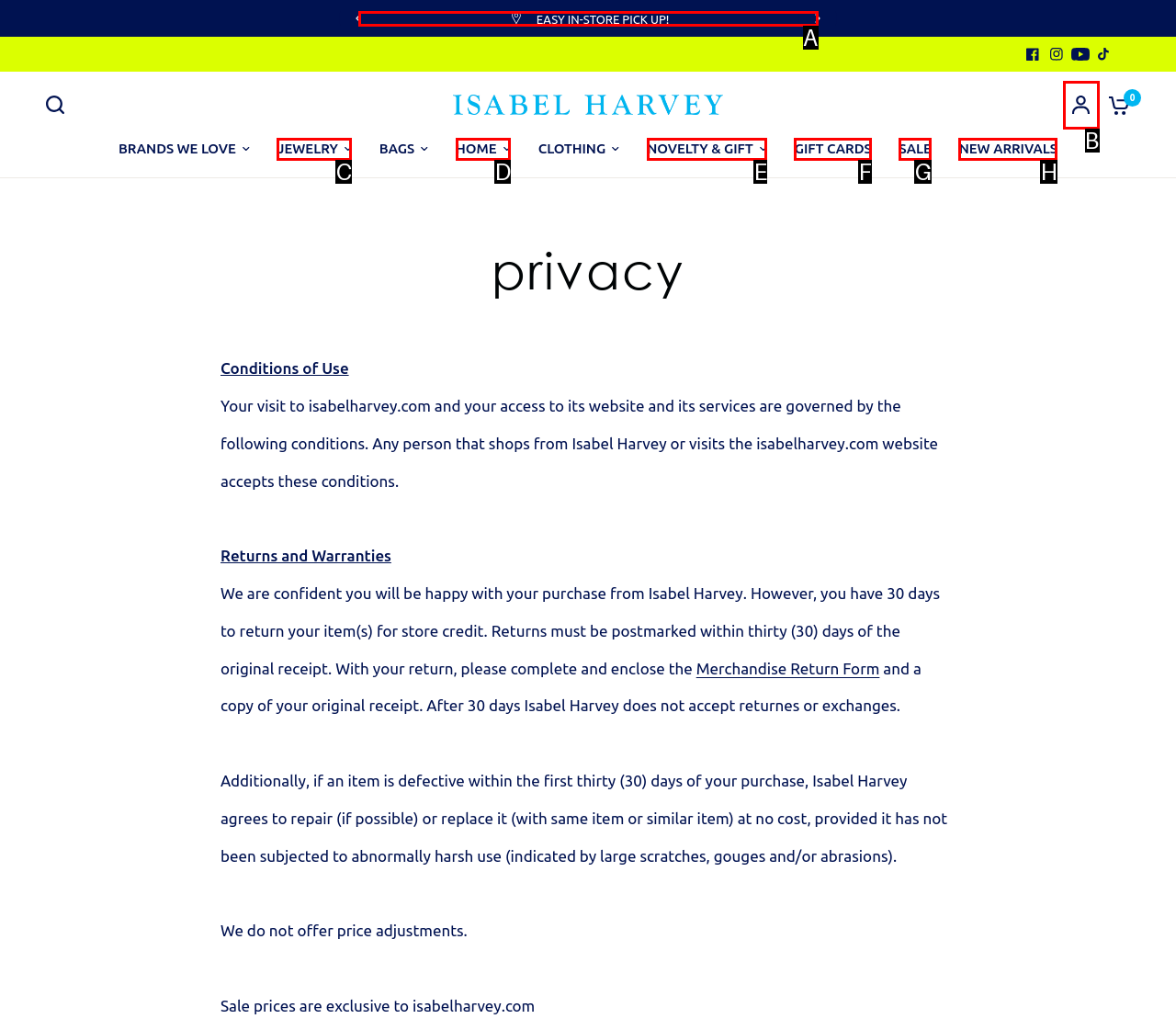Choose the HTML element that best fits the given description: Home. Answer by stating the letter of the option.

None